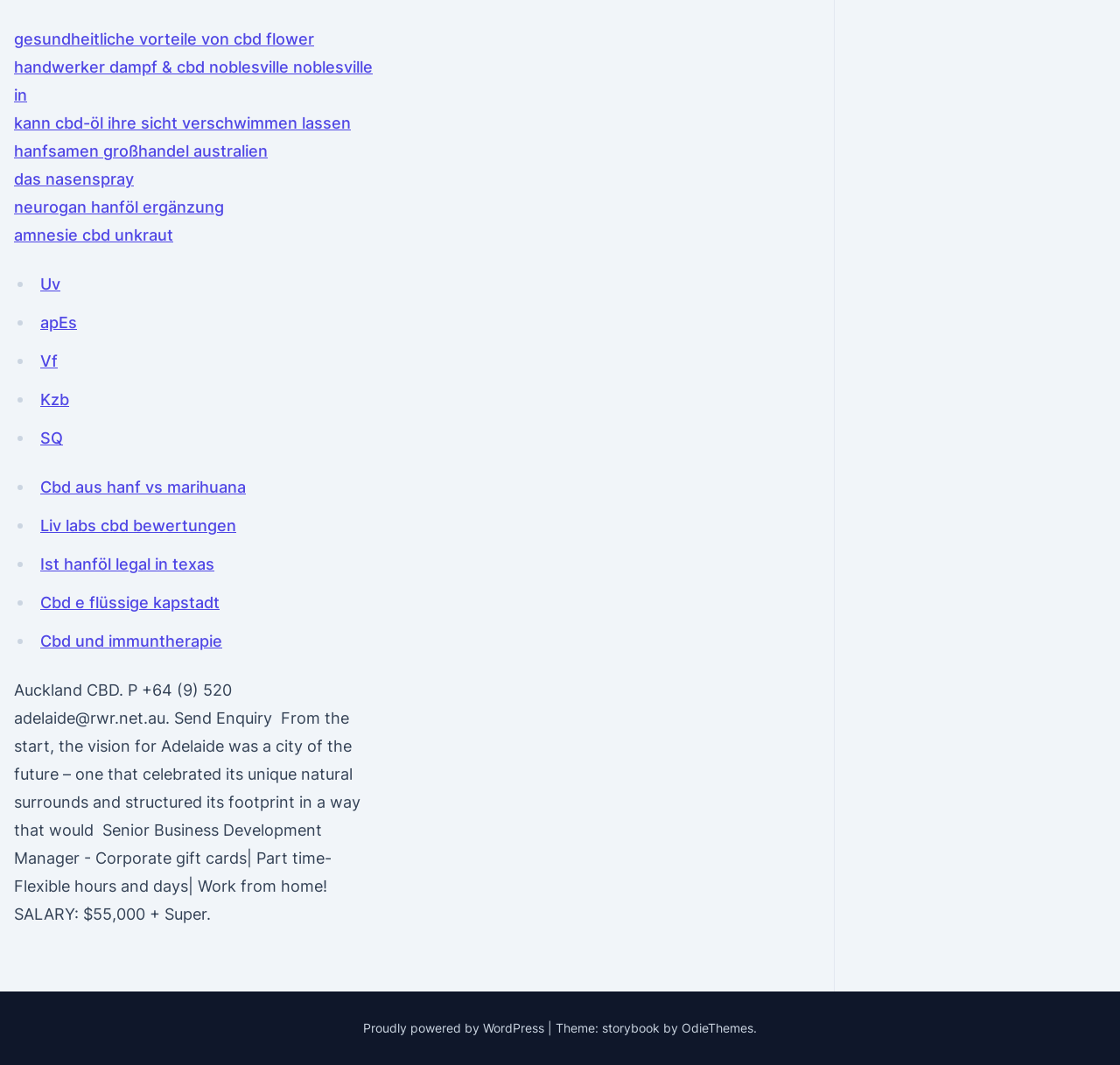Find the bounding box coordinates of the area to click in order to follow the instruction: "Visit the Neurogan hemp oil supplement page".

[0.012, 0.186, 0.2, 0.203]